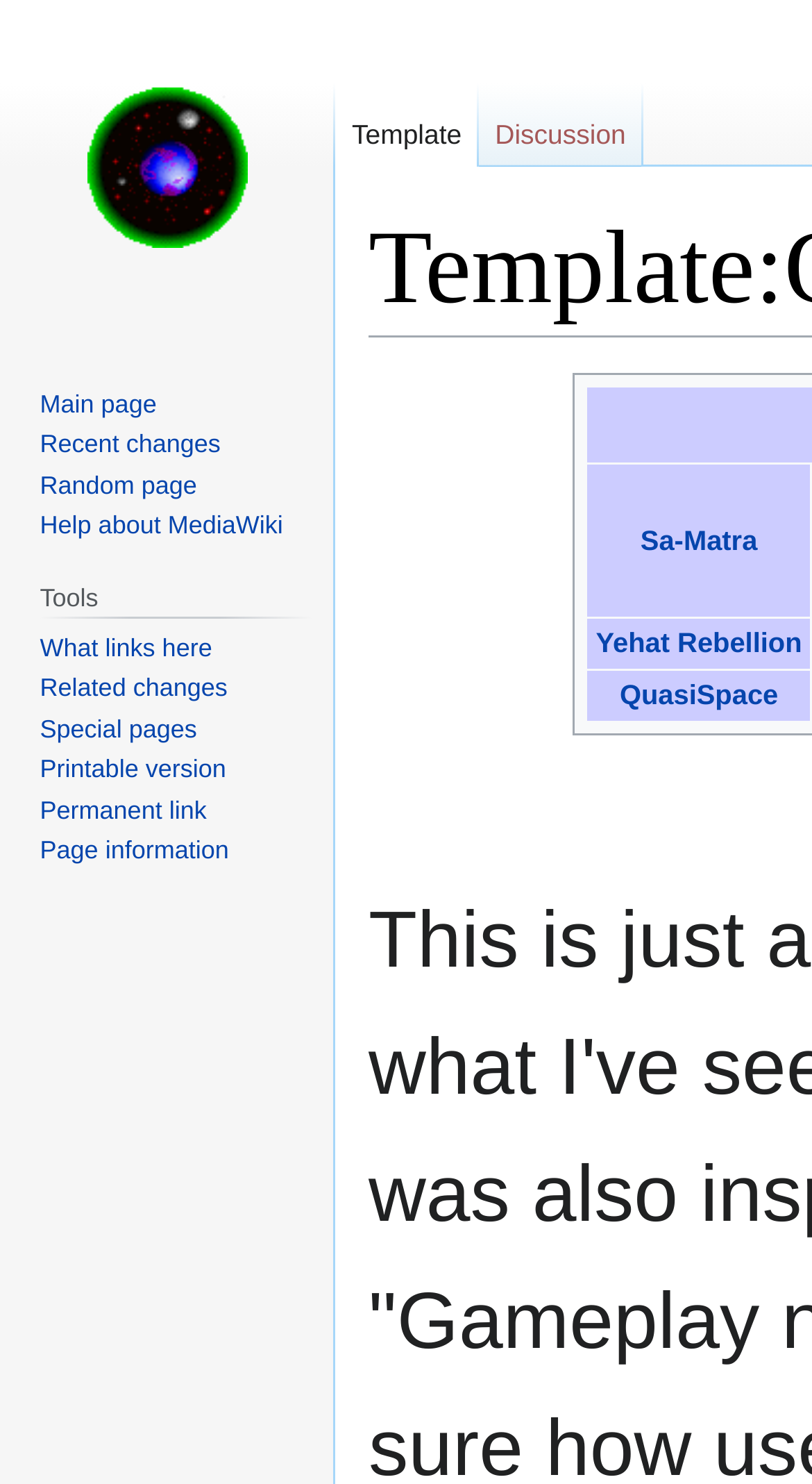Calculate the bounding box coordinates for the UI element based on the following description: "What links here". Ensure the coordinates are four float numbers between 0 and 1, i.e., [left, top, right, bottom].

[0.049, 0.426, 0.261, 0.446]